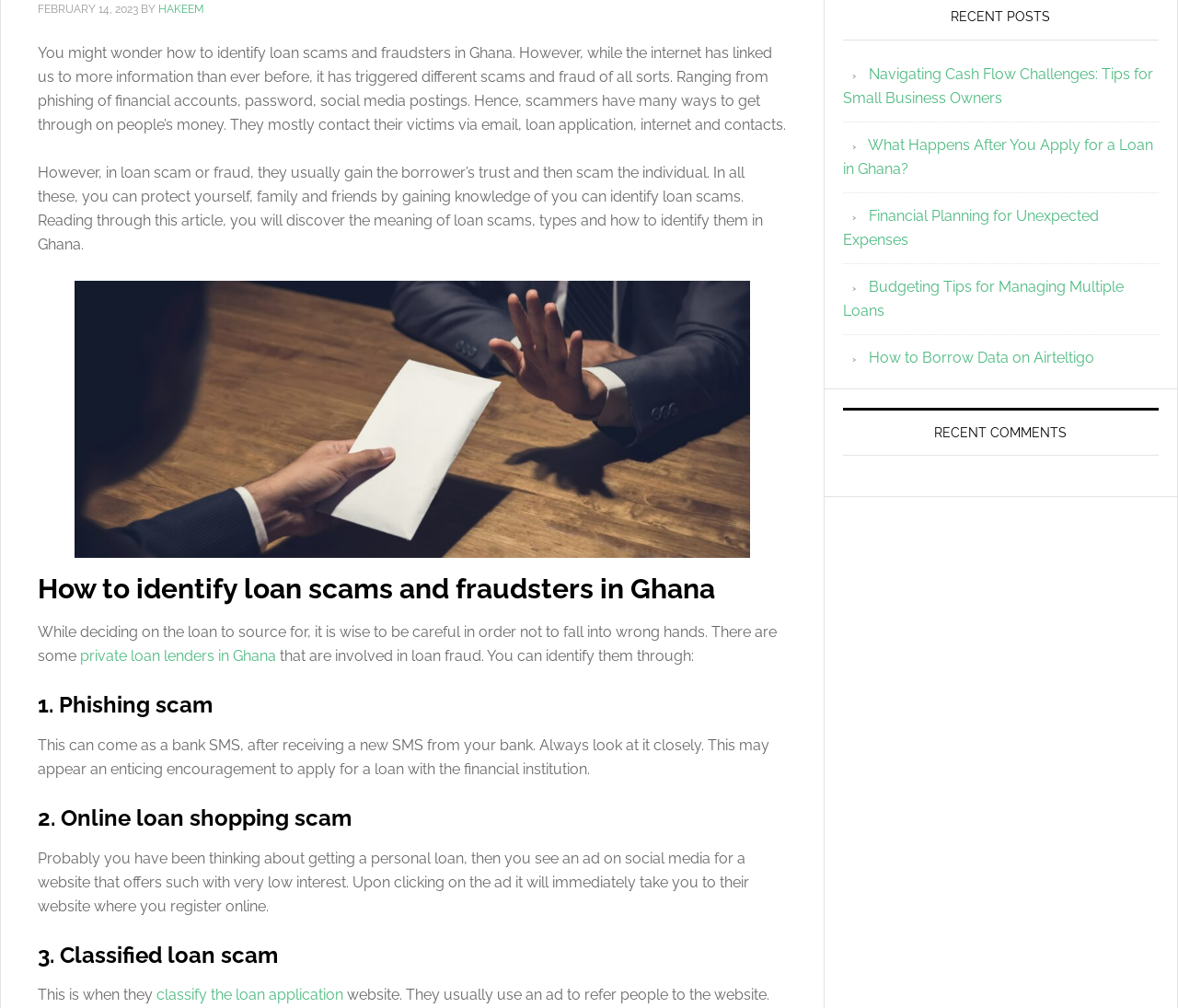Extract the bounding box coordinates of the UI element described: "classify the loan application". Provide the coordinates in the format [left, top, right, bottom] with values ranging from 0 to 1.

[0.133, 0.979, 0.291, 0.996]